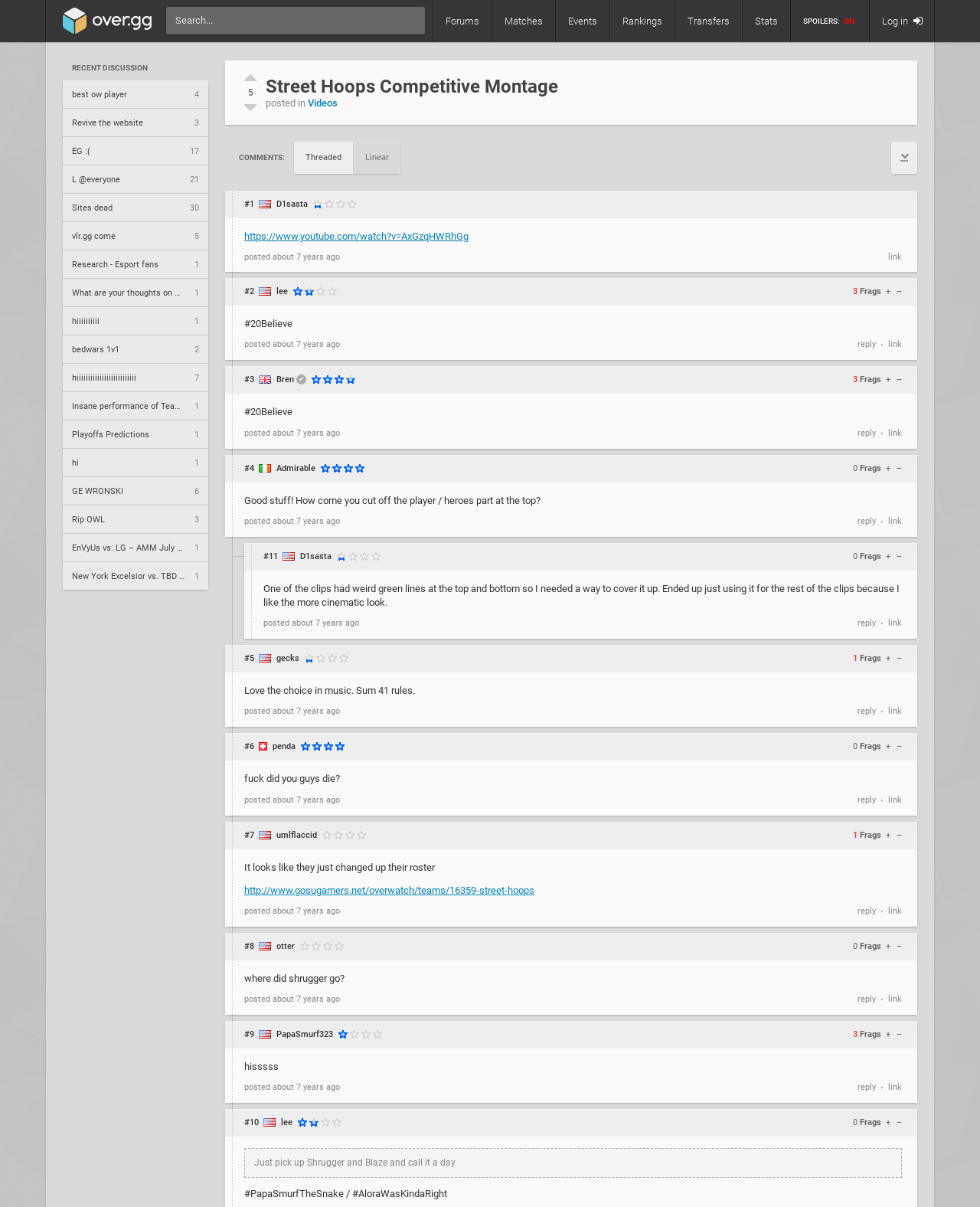Describe every aspect of the webpage comprehensively.

This webpage is dedicated to Overwatch esports coverage, featuring news, schedules, rankings, stats, and more. At the top, there is a search box and a row of links to different sections, including Forums, Matches, Events, Rankings, Transfers, and Stats. Below this, there is a warning label "SPOILERS:" followed by a toggle button "ON".

On the left side, there is a list of discussion threads, with each thread represented by a link with a brief title. These threads have titles such as "best ow player 4", "Revive the website 3", and "L @everyone 21". There are 17 threads in total.

On the right side, there is a main content area with a heading "Street Hoops Competitive Montage". Below this, there is a video title "posted in Videos" and a comments section. The comments section has a heading "COMMENTS:" and a toggle button to switch between threaded and linear views. There are 4 comments in total, each with a username, a timestamp, and a reply link. The comments also have a rating system with plus and minus signs.

At the bottom of the page, there are some additional links and icons, including a link to a YouTube video and a few generic icons.